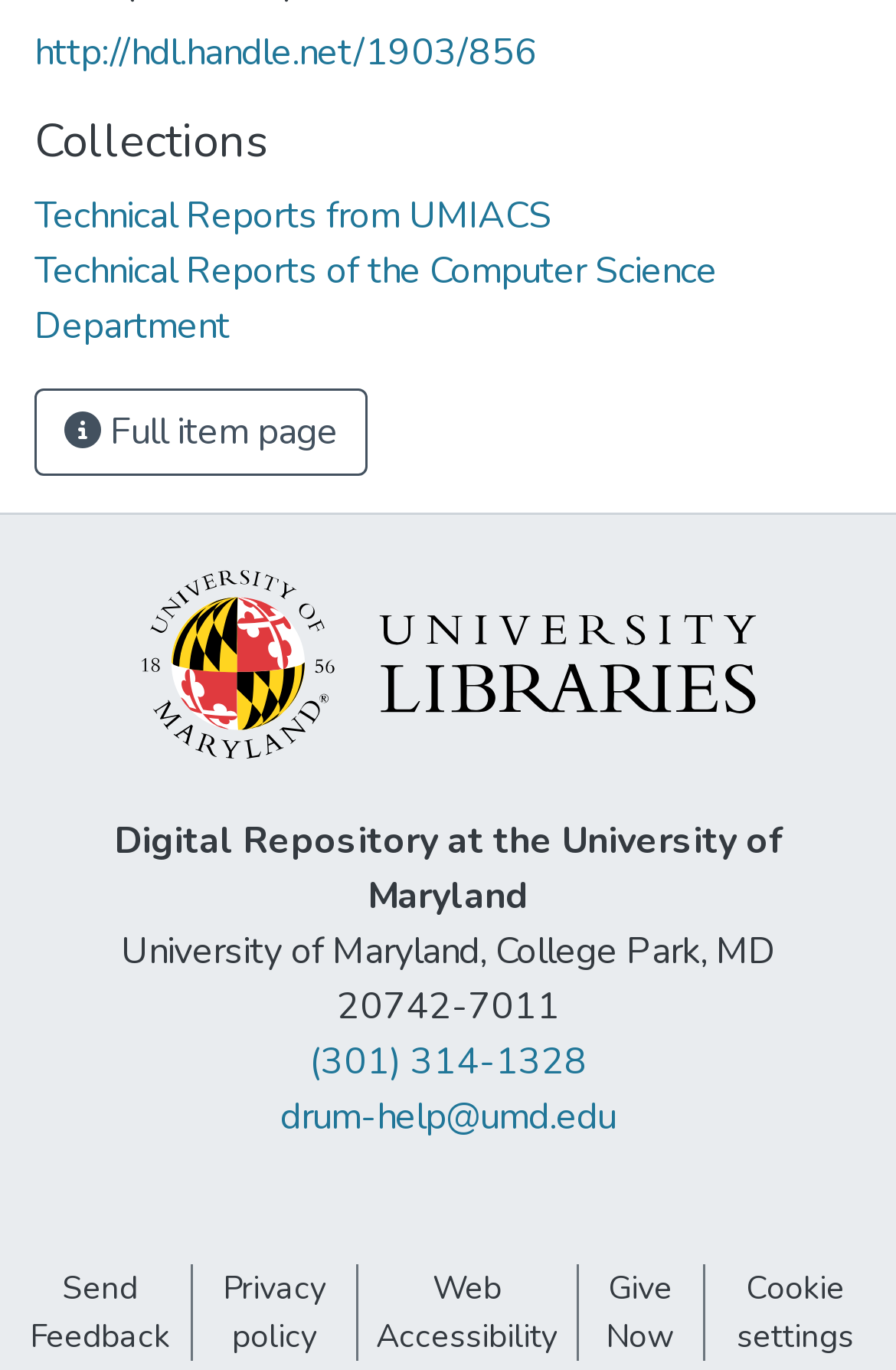Find and provide the bounding box coordinates for the UI element described with: "Cookie settings".

[0.786, 0.923, 0.99, 0.993]